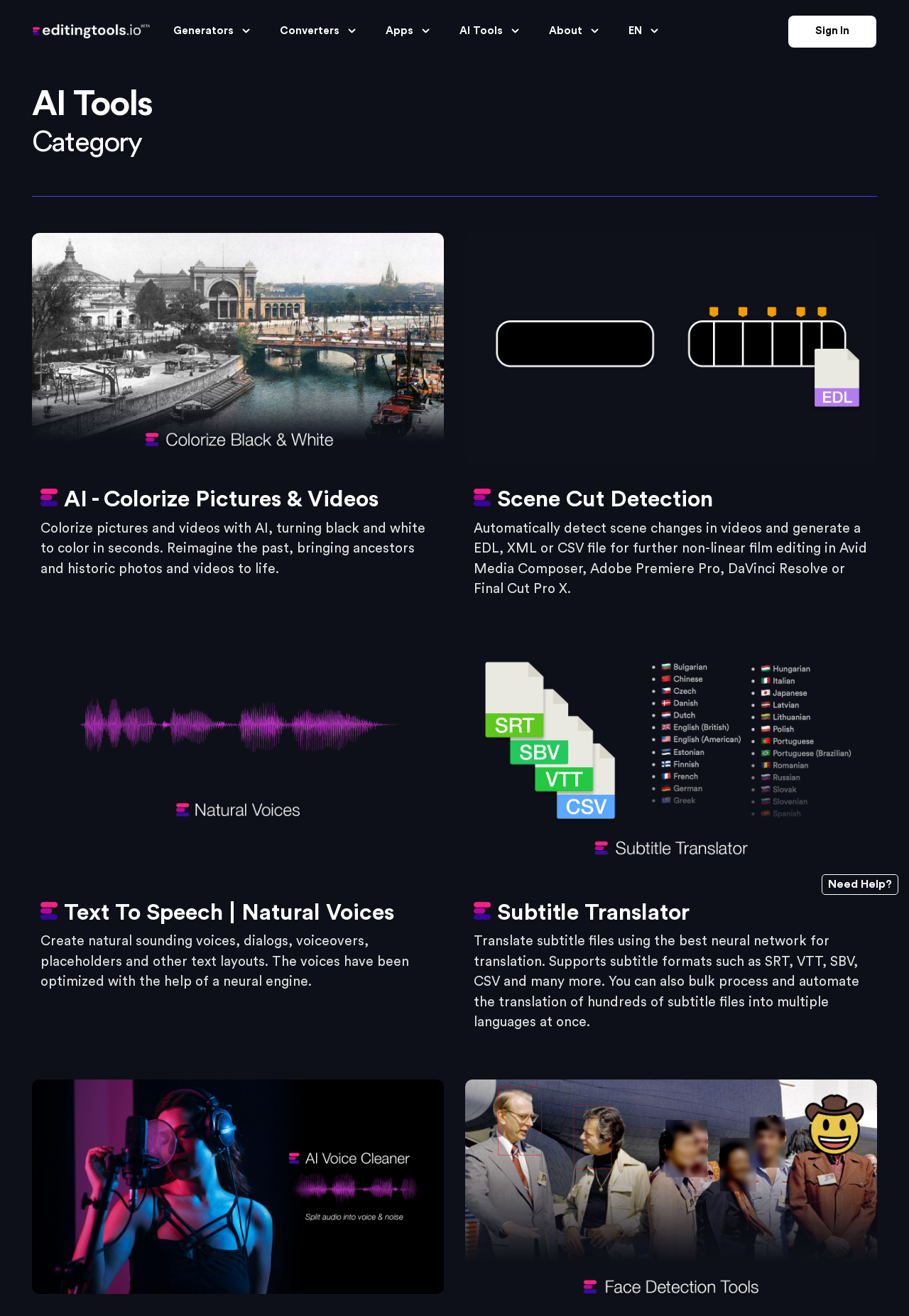Detail the various sections and features of the webpage.

This webpage appears to be a platform that offers various tools and services related to artificial intelligence, video editing, and post-production. 

At the top left corner, there is a small image and a link. Below it, there are four main categories: Generators, Converters, Apps, and AI Tools, each represented by a button with a dropdown menu. 

The Generators category has nine options, including Letterbox Generator, Watermark Generator, and Thumbnail Generator. 

The Converters category has twelve options, including Marker Tool & Converter, Subtitle Tool & Converter, and Timecode Converter. 

The Apps category is divided into three sections: Online Apps, Plugins for Adobe Premiere Pro, and Other free macOS Apps. It offers various tools and services, such as Live Timecode Notes, Listify, and FCP Library Cleaner. 

The AI Tools category has eleven options, including AI - Subtitle Translator, AI - Audio Stems Generator, and AI - Colorize B&W Videos. 

On the top right corner, there is an About section with links to About us, Pricing, Guides, Support, and other related pages. 

Next to the About section, there is a language selection menu with options for English, Deutsch, Nederlandse, and other languages. 

At the bottom right corner, there is a Sign In link. 

Throughout the page, there are headings and links to various tools and services, including AI - Colorize Pictures & Videos.